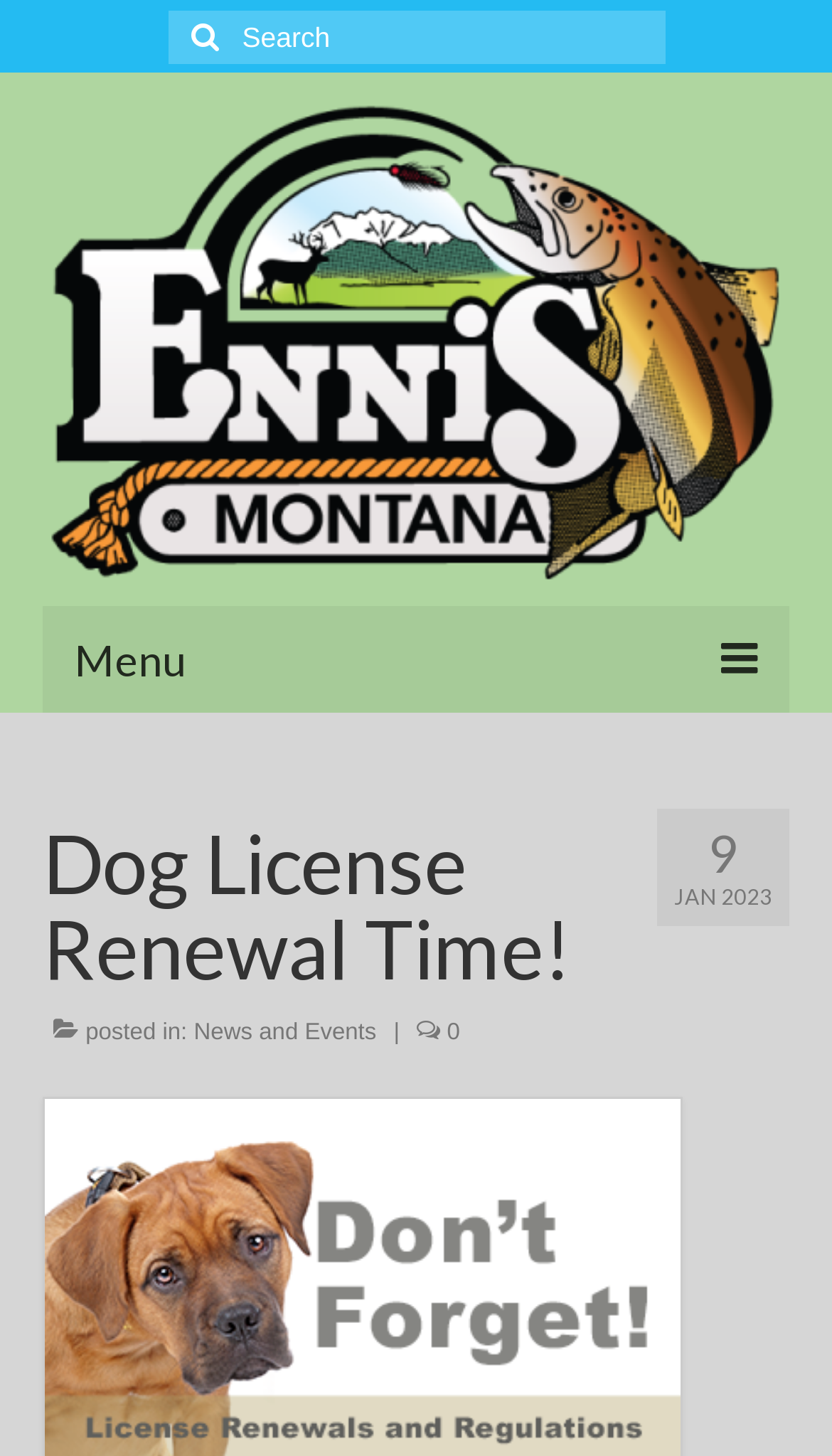Identify the coordinates of the bounding box for the element described below: "Menu". Return the coordinates as four float numbers between 0 and 1: [left, top, right, bottom].

[0.051, 0.417, 0.949, 0.49]